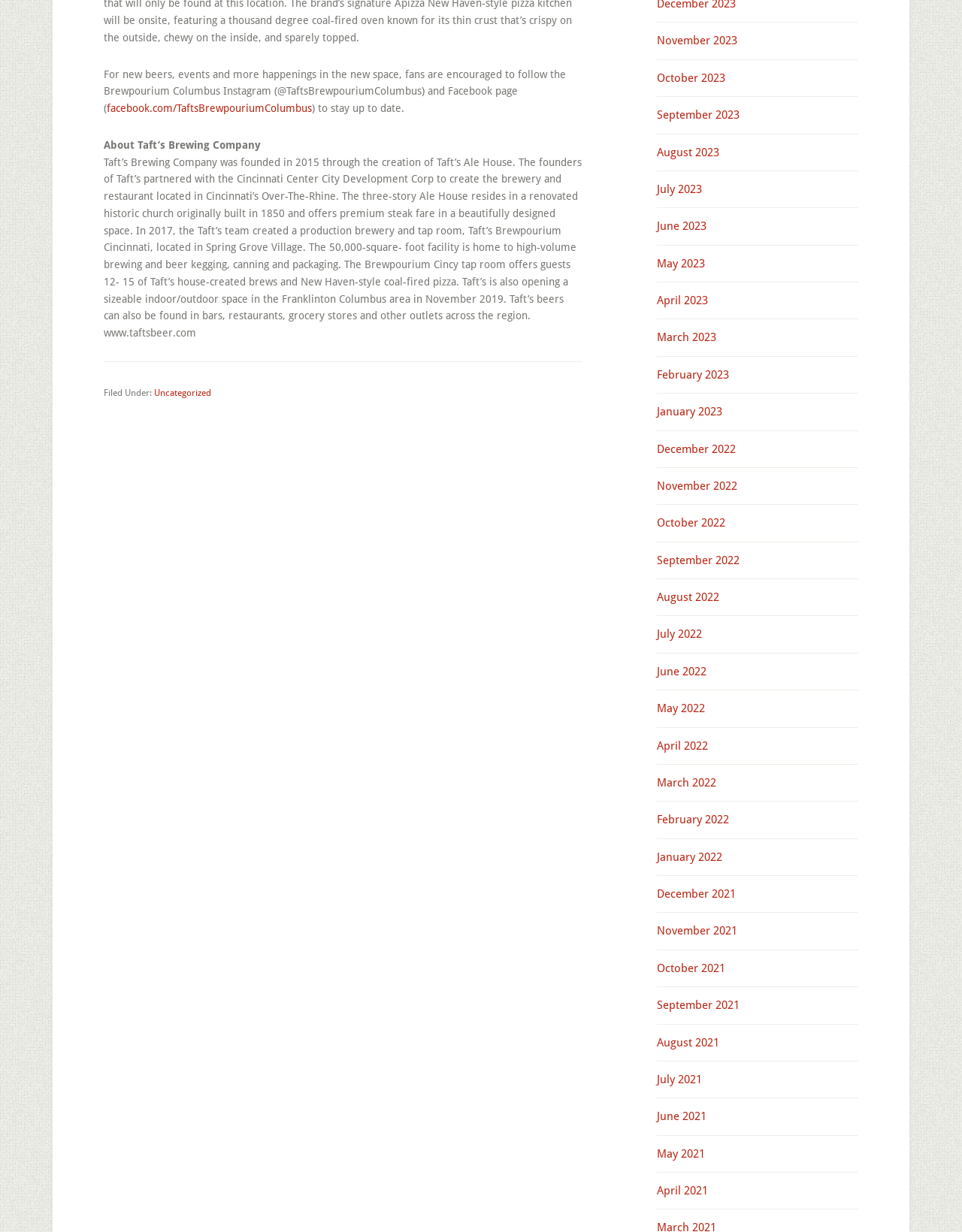Determine the bounding box coordinates of the clickable element to achieve the following action: 'View posts from November 2023'. Provide the coordinates as four float values between 0 and 1, formatted as [left, top, right, bottom].

[0.683, 0.028, 0.766, 0.039]